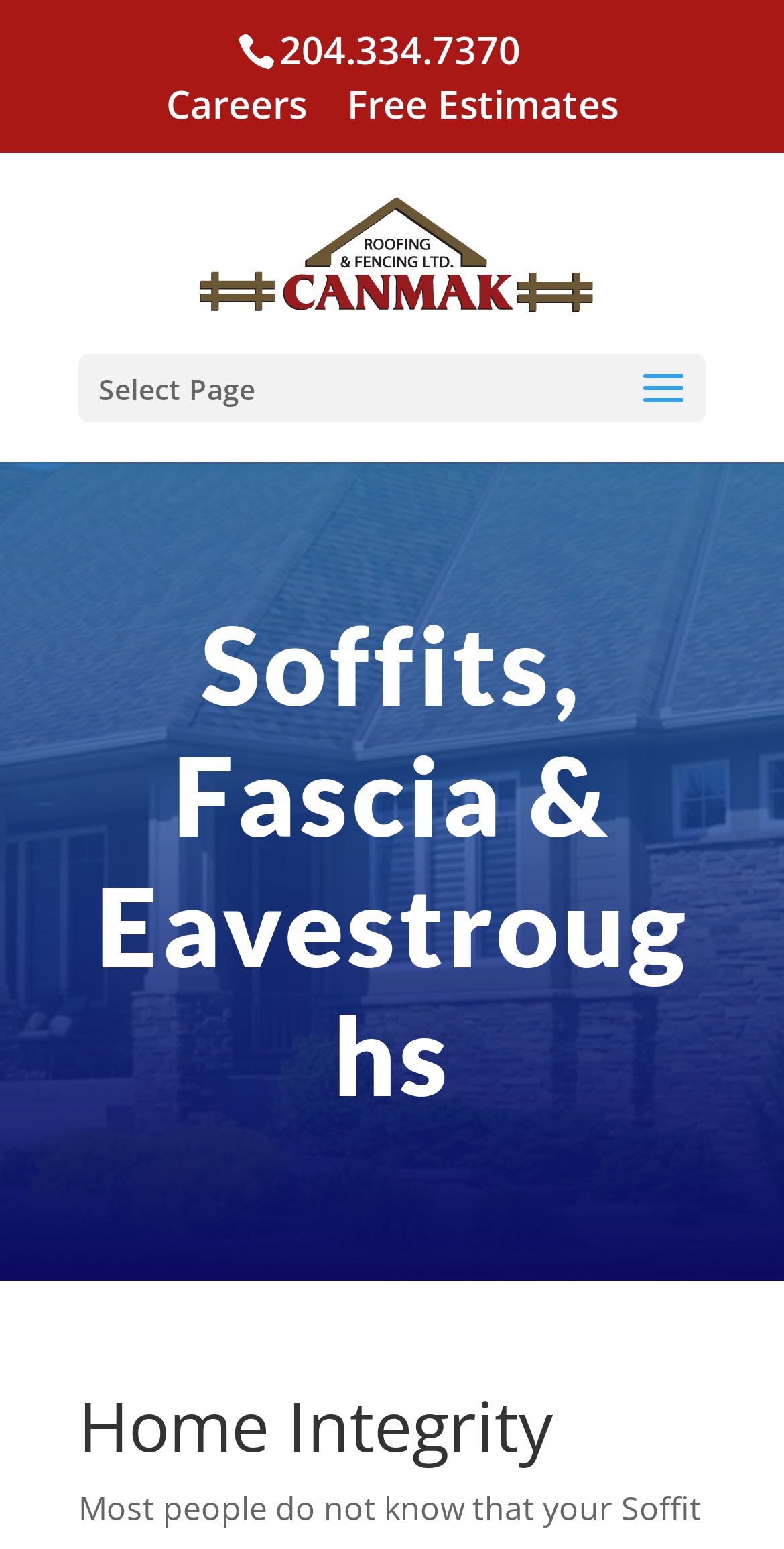What is the main topic of the webpage?
Examine the image closely and answer the question with as much detail as possible.

I found the main topic of the webpage by looking at the heading elements, where I saw a prominent heading 'Soffits, Fascia & Eavestroughs' that seems to be the main topic of the webpage.